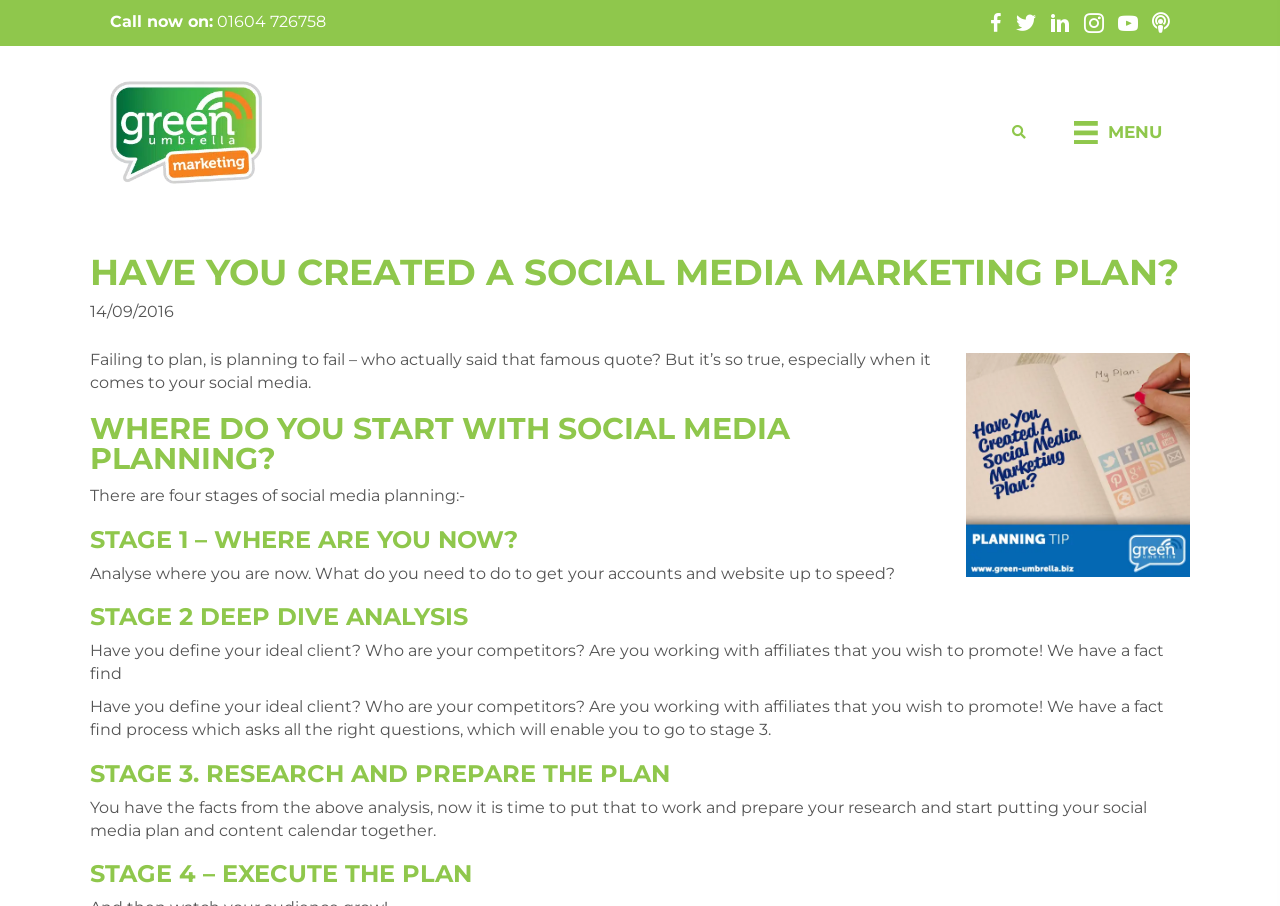Find the bounding box coordinates for the HTML element described as: "title="GU_Marketing_Logo"". The coordinates should consist of four float values between 0 and 1, i.e., [left, top, right, bottom].

[0.086, 0.134, 0.205, 0.155]